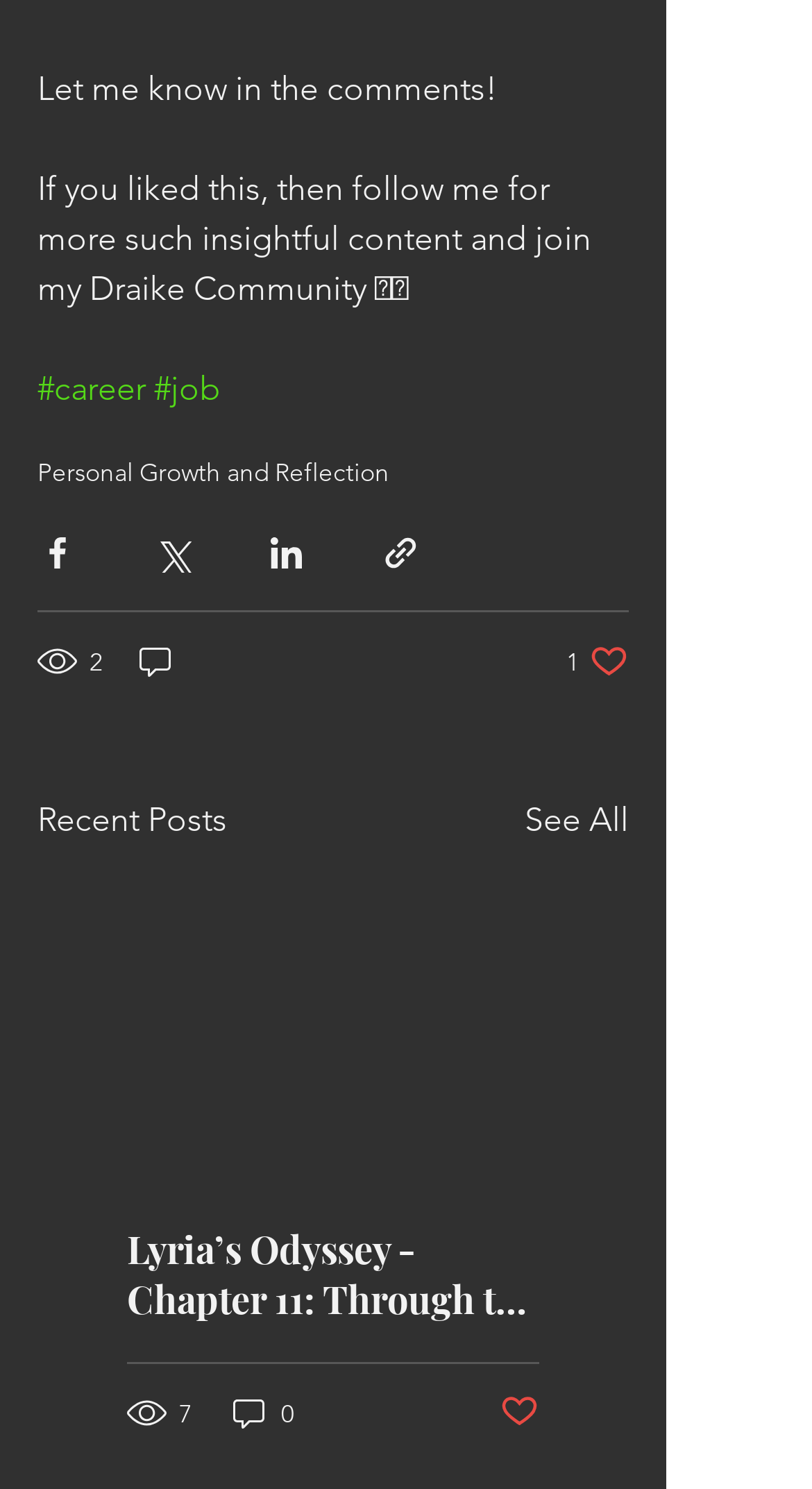Can you pinpoint the bounding box coordinates for the clickable element required for this instruction: "Share via Twitter"? The coordinates should be four float numbers between 0 and 1, i.e., [left, top, right, bottom].

[0.187, 0.359, 0.236, 0.385]